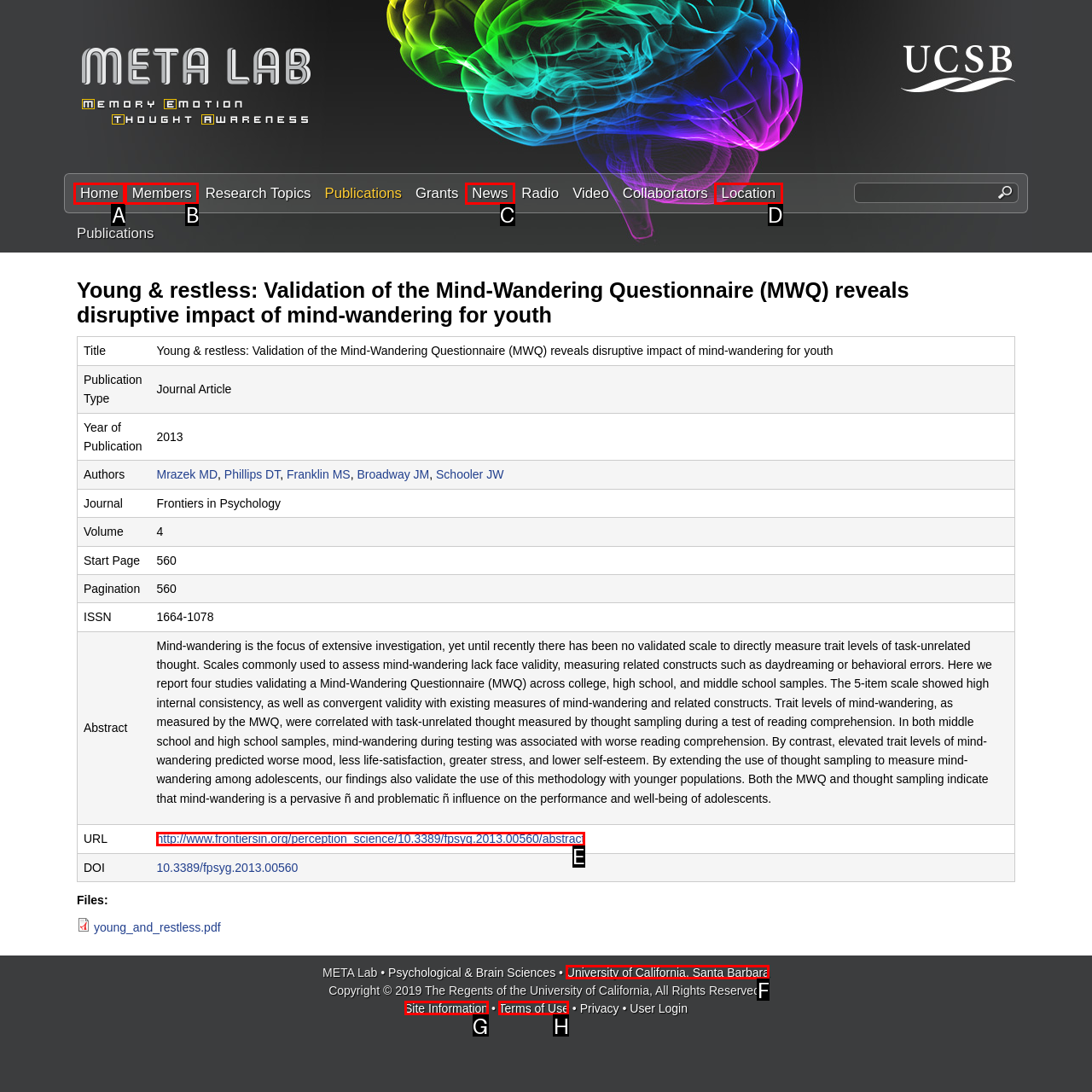Identify which HTML element matches the description: Terms of Use. Answer with the correct option's letter.

H